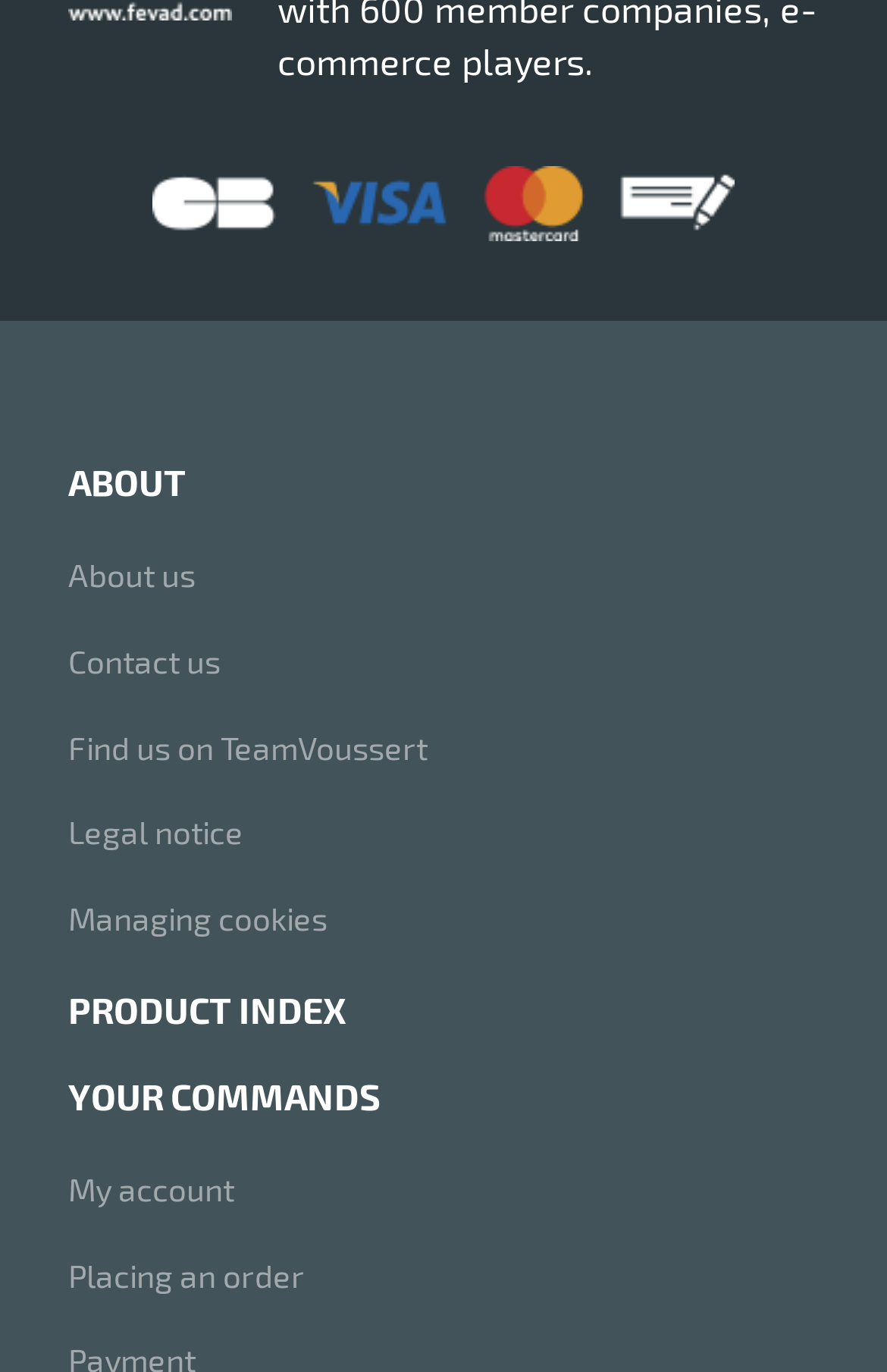Are there any images on the webpage?
Based on the screenshot, provide your answer in one word or phrase.

Yes